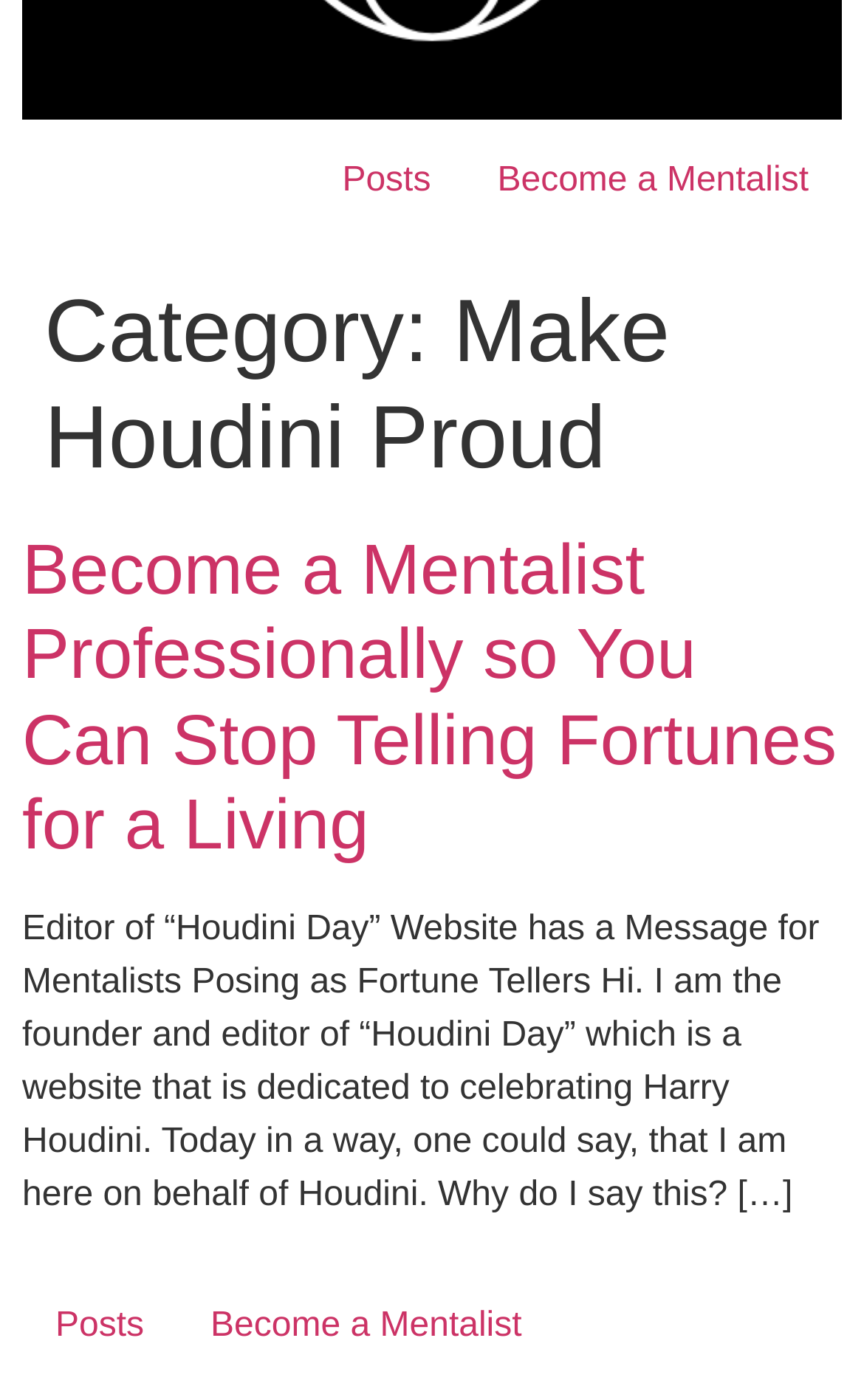Provide the bounding box coordinates of the HTML element described as: "Become a Mentalist". The bounding box coordinates should be four float numbers between 0 and 1, i.e., [left, top, right, bottom].

[0.537, 0.098, 0.974, 0.161]